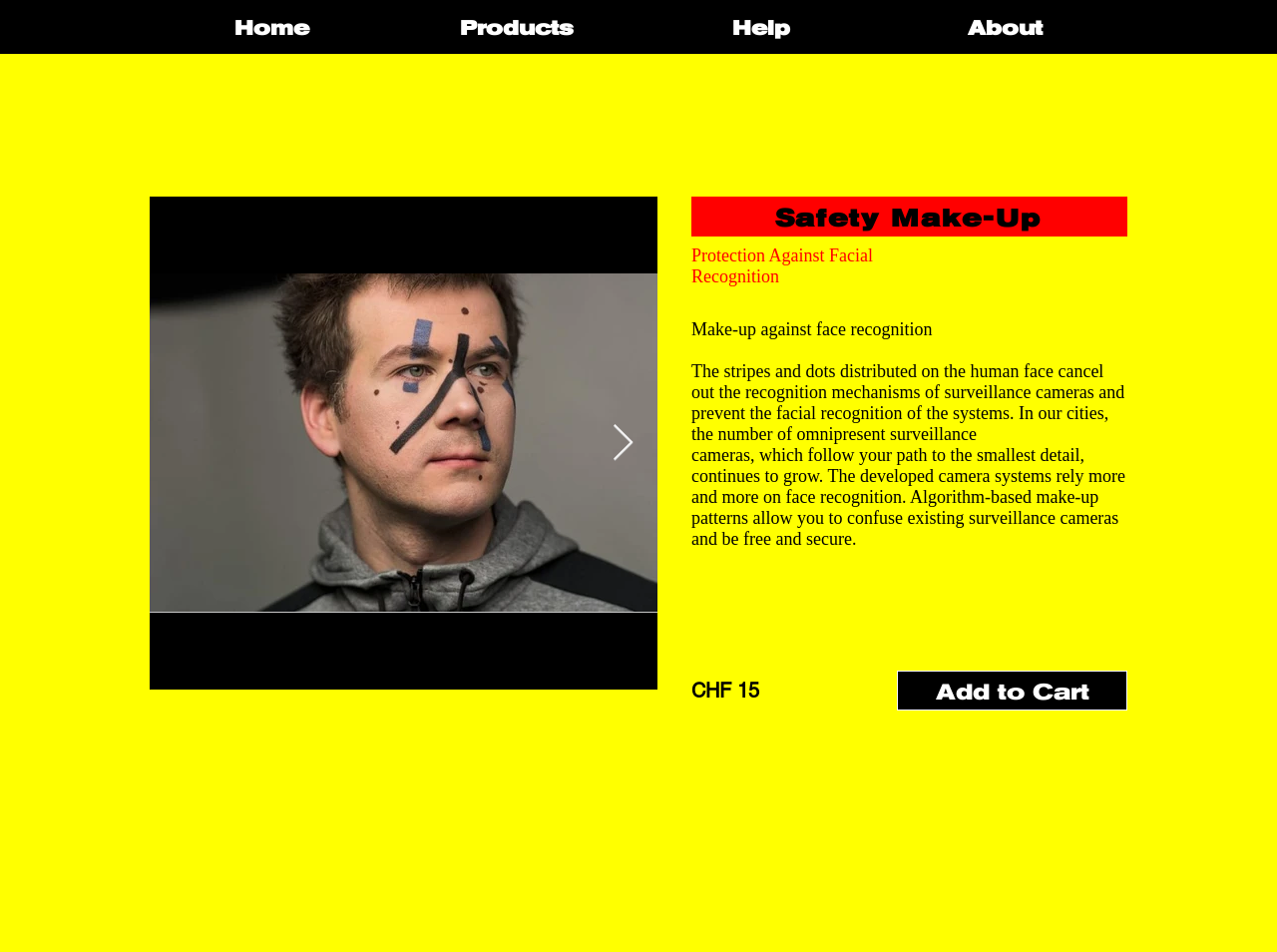Using the description "aria-label="Next Item"", locate and provide the bounding box of the UI element.

[0.479, 0.445, 0.497, 0.486]